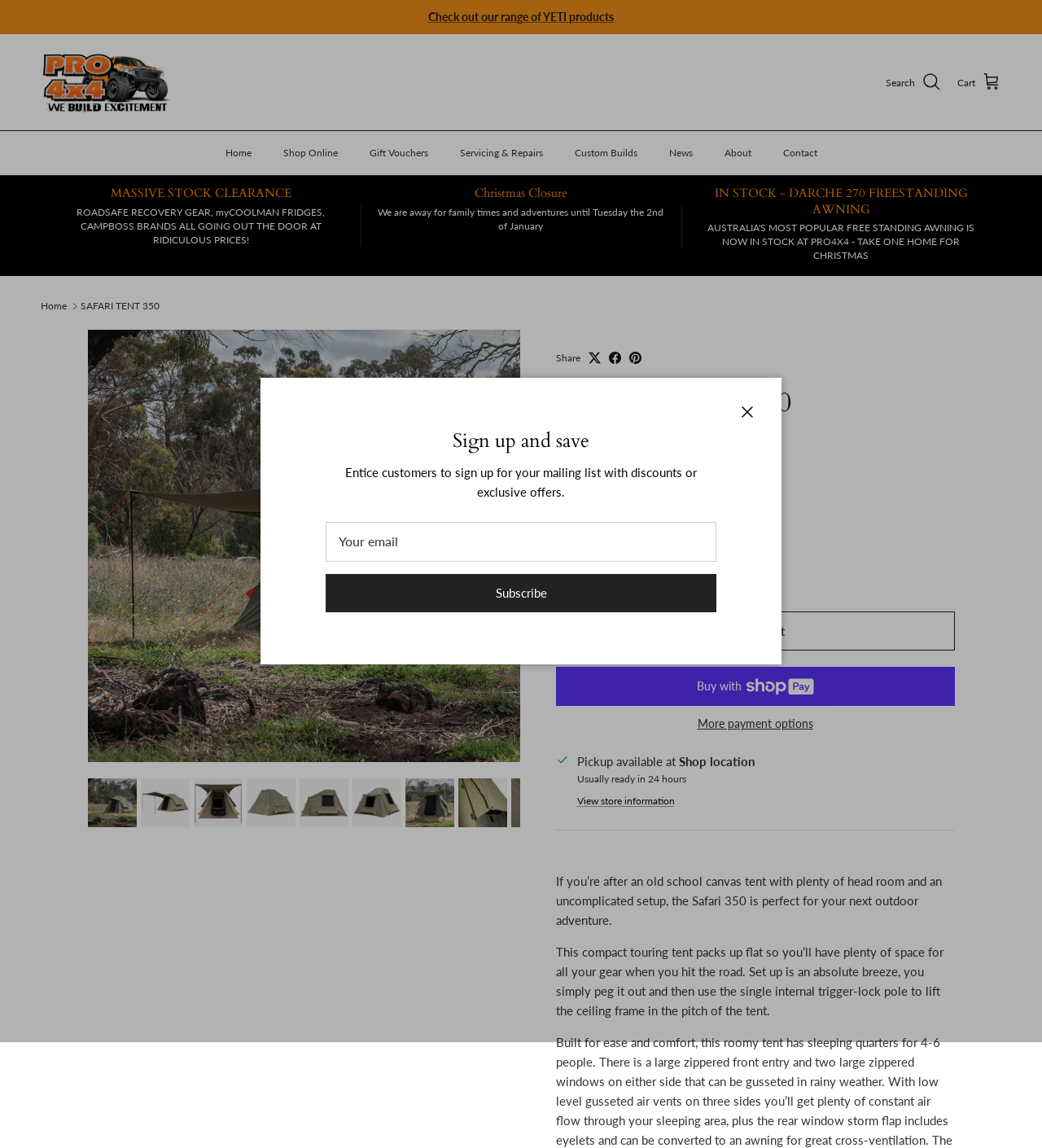What is the purpose of the 'Previous' and 'Next' buttons?
Provide a well-explained and detailed answer to the question.

I found the purpose of the 'Previous' and 'Next' buttons by looking at their location and context. They are located within a region with a role description of 'Carousel', and there are multiple links with text 'Load image X in gallery view', which suggests that the buttons are used to navigate through a gallery of images.